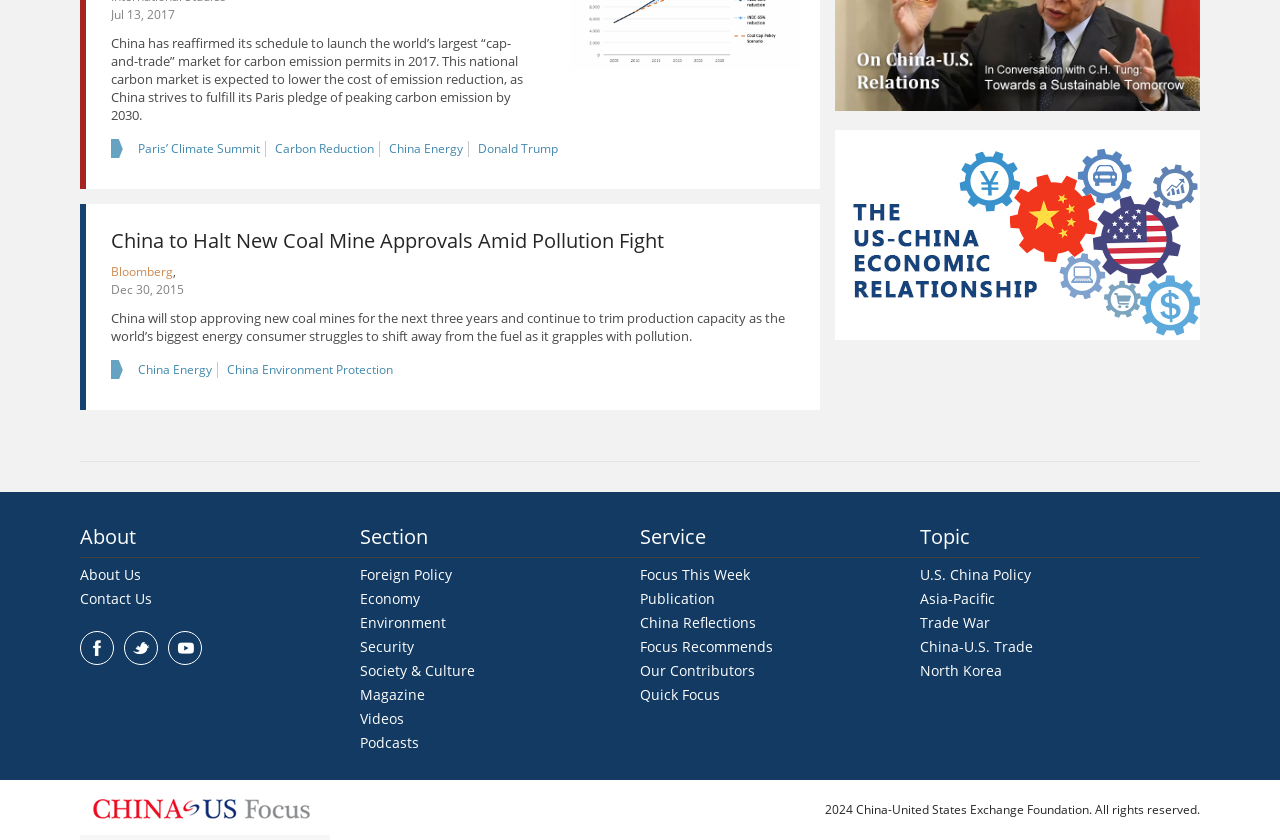What is the date of the first news article?
Using the image provided, answer with just one word or phrase.

Jul 13, 2017